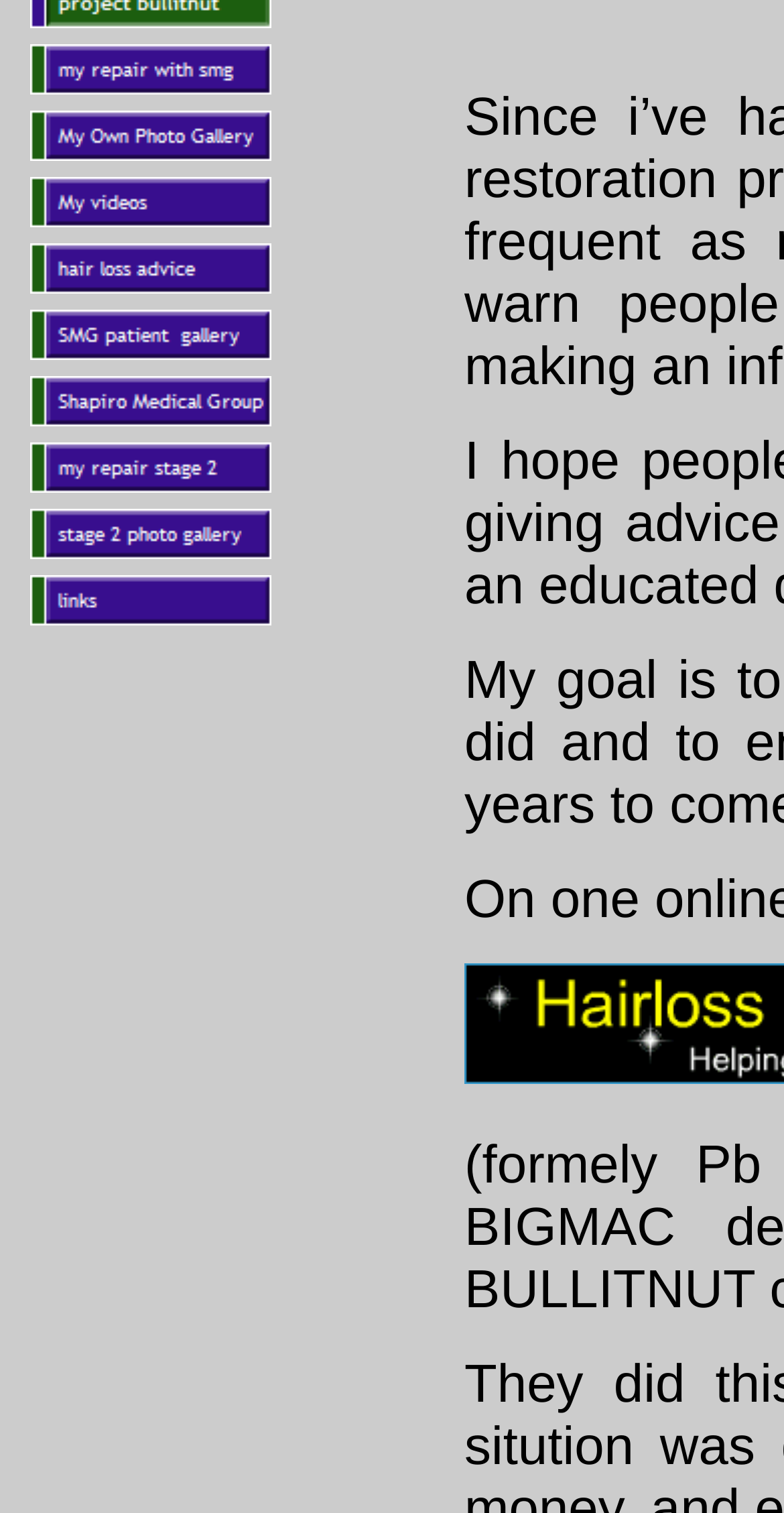Determine the bounding box for the described HTML element: "ArchivesSpace Public Interface". Ensure the coordinates are four float numbers between 0 and 1 in the format [left, top, right, bottom].

None